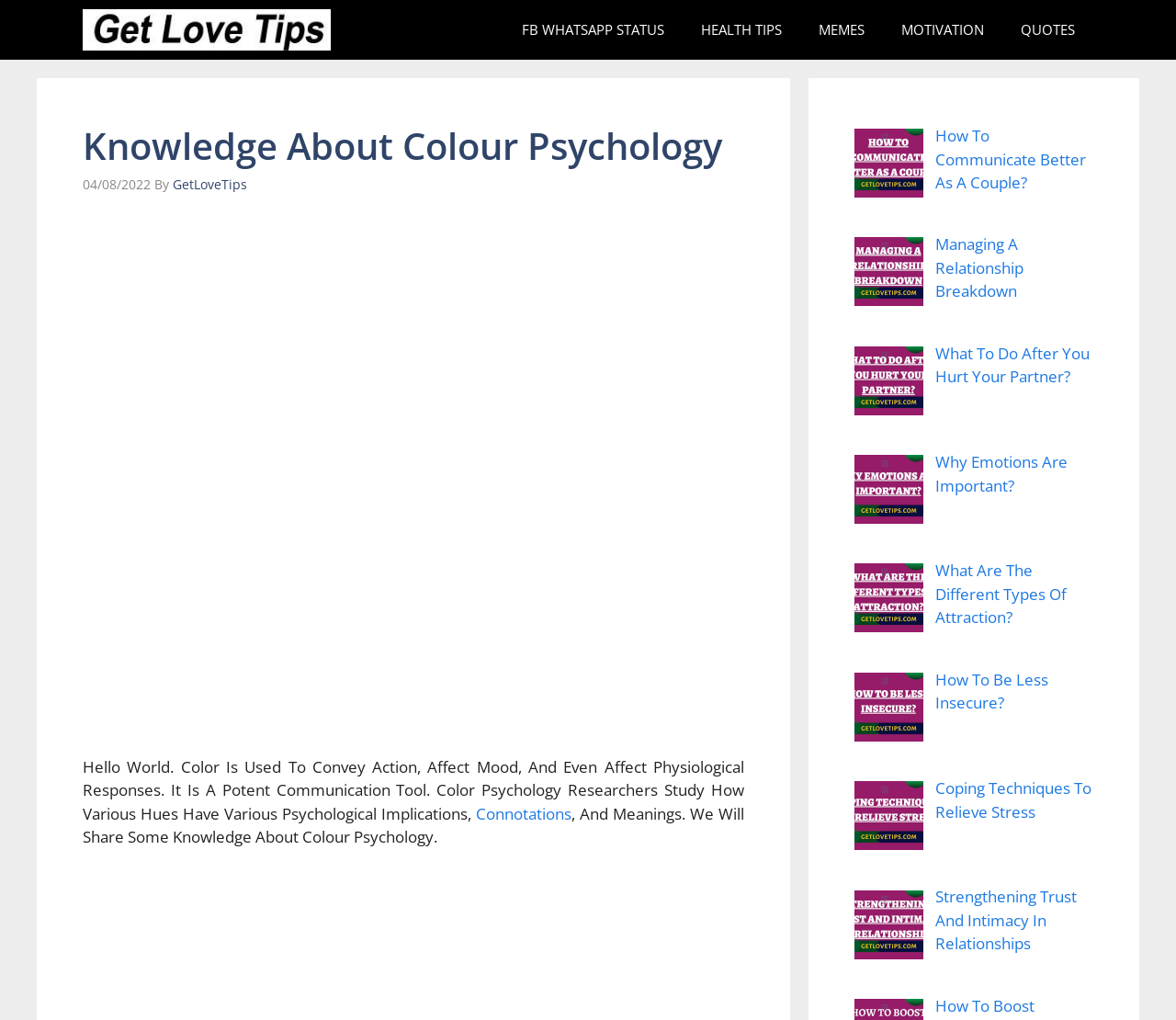Pinpoint the bounding box coordinates of the element that must be clicked to accomplish the following instruction: "Discover What to Do After You Hurt Your Partner". The coordinates should be in the format of four float numbers between 0 and 1, i.e., [left, top, right, bottom].

[0.795, 0.336, 0.926, 0.379]